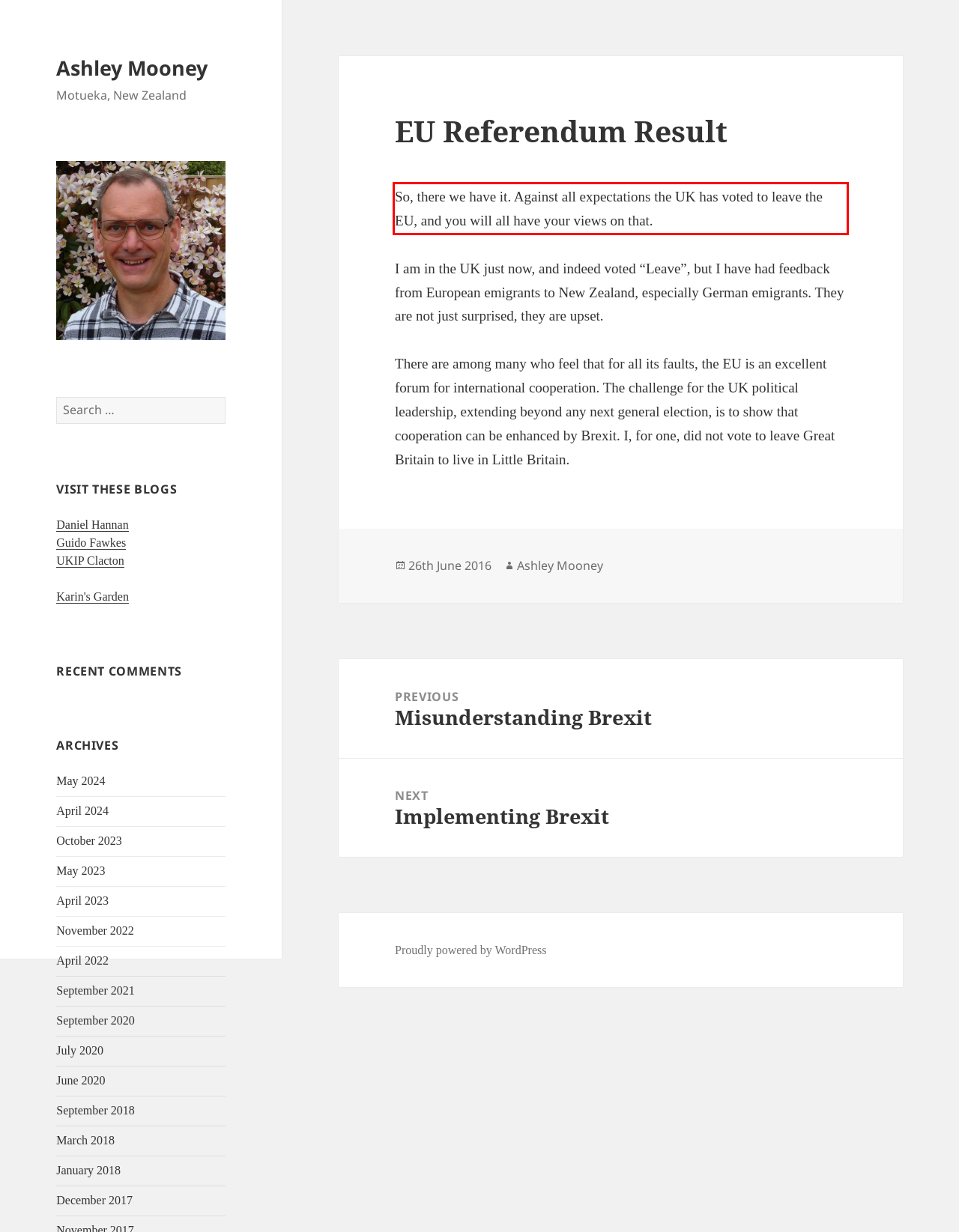Review the screenshot of the webpage and recognize the text inside the red rectangle bounding box. Provide the extracted text content.

So, there we have it. Against all expectations the UK has voted to leave the EU, and you will all have your views on that.